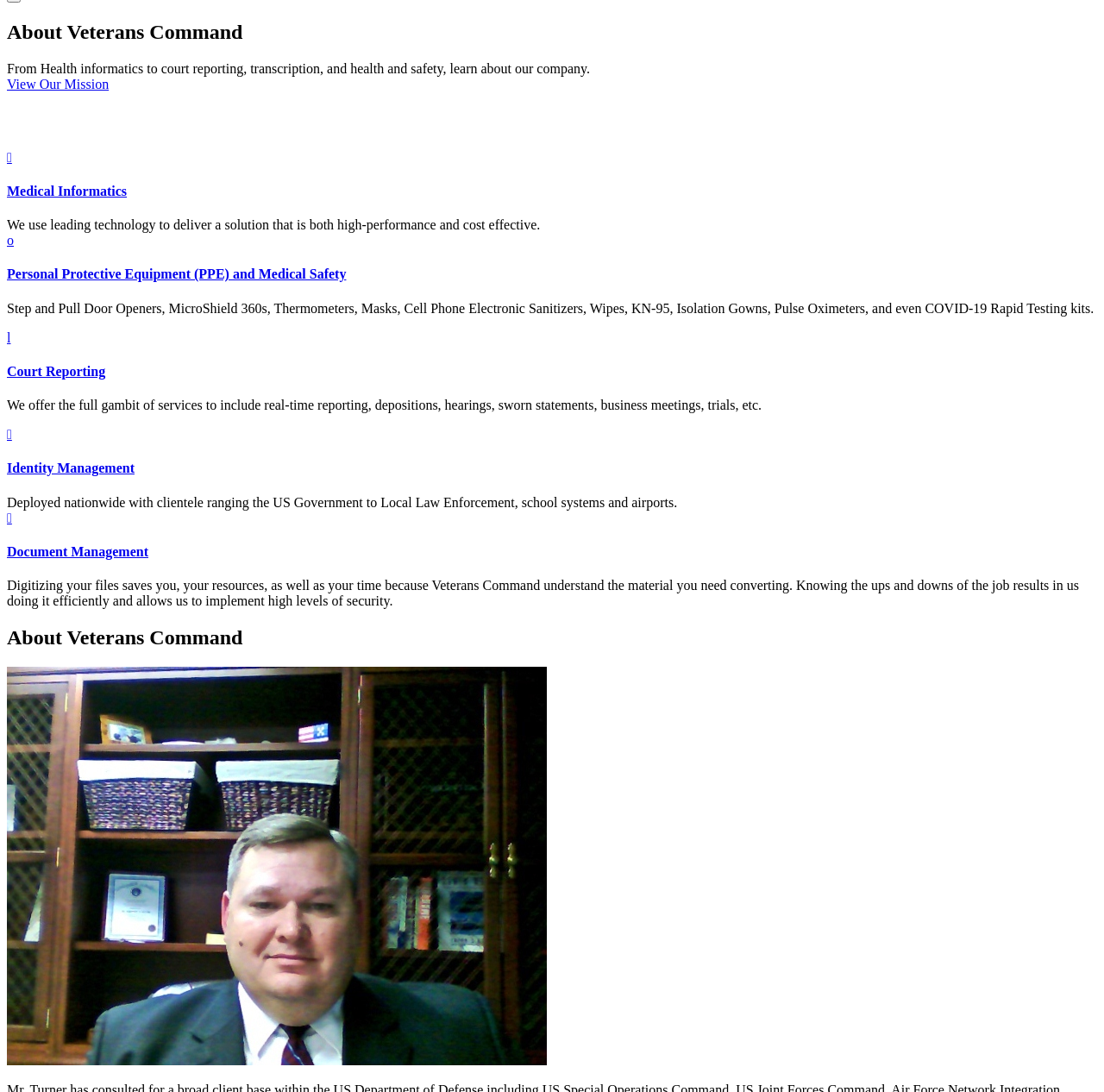Can you find the bounding box coordinates for the UI element given this description: "Identity Management"? Provide the coordinates as four float numbers between 0 and 1: [left, top, right, bottom].

[0.006, 0.422, 0.122, 0.436]